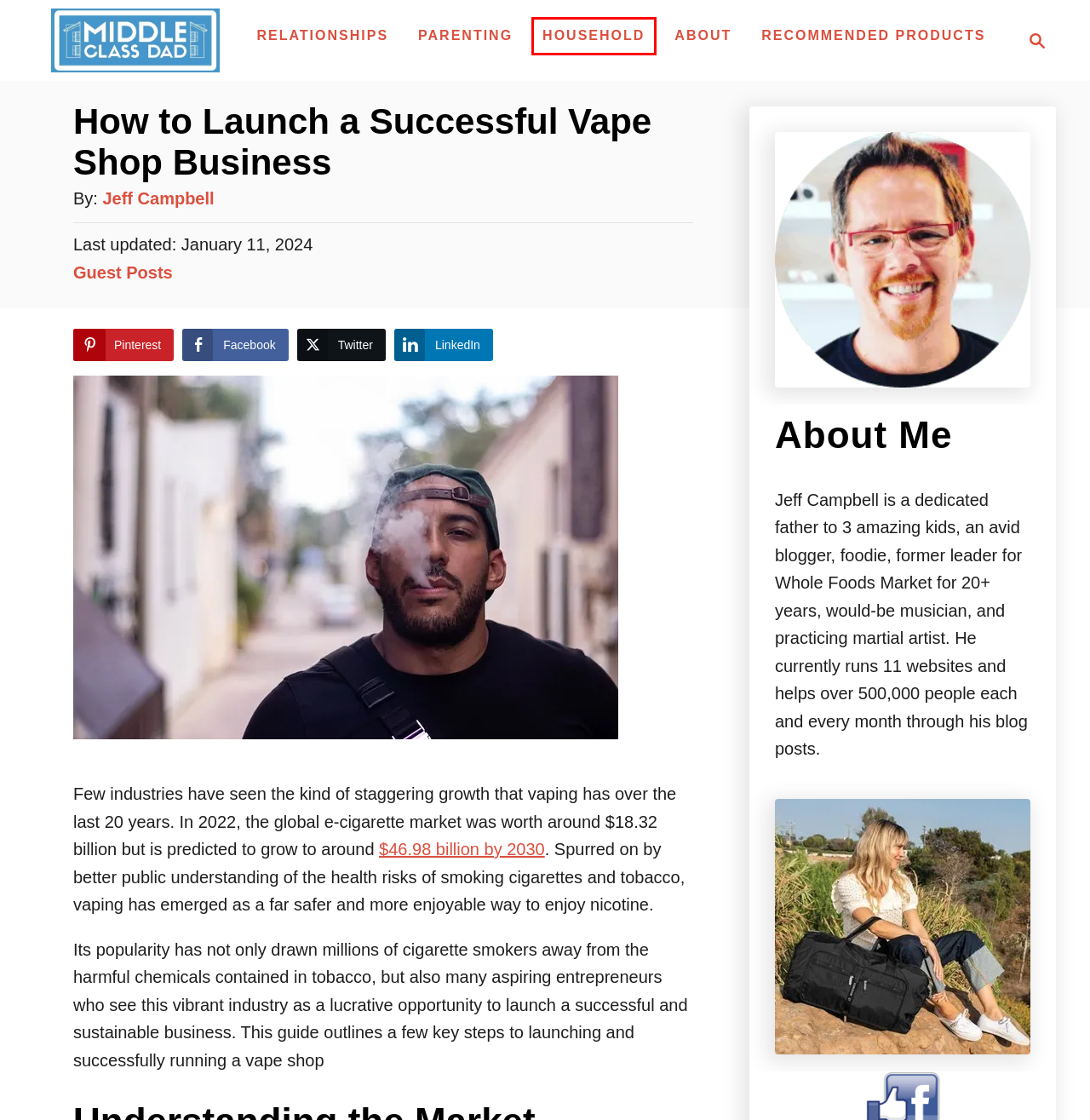Analyze the screenshot of a webpage that features a red rectangle bounding box. Pick the webpage description that best matches the new webpage you would see after clicking on the element within the red bounding box. Here are the candidates:
A. Contact Middle Class Dad | Middle Class Dad
B. Relationships Archives | Middle Class Dad
C. About Jeff Campbell | Middle Class Dad
D. Household Archives | Middle Class Dad
E. Parenting Archives | Middle Class Dad
F. Welcome to Middle Class Dad
G. E-Cigarette Market Size, Demand, Trends, Share Analysis 2023-2030
H. Guest Posts Archives | Middle Class Dad

D